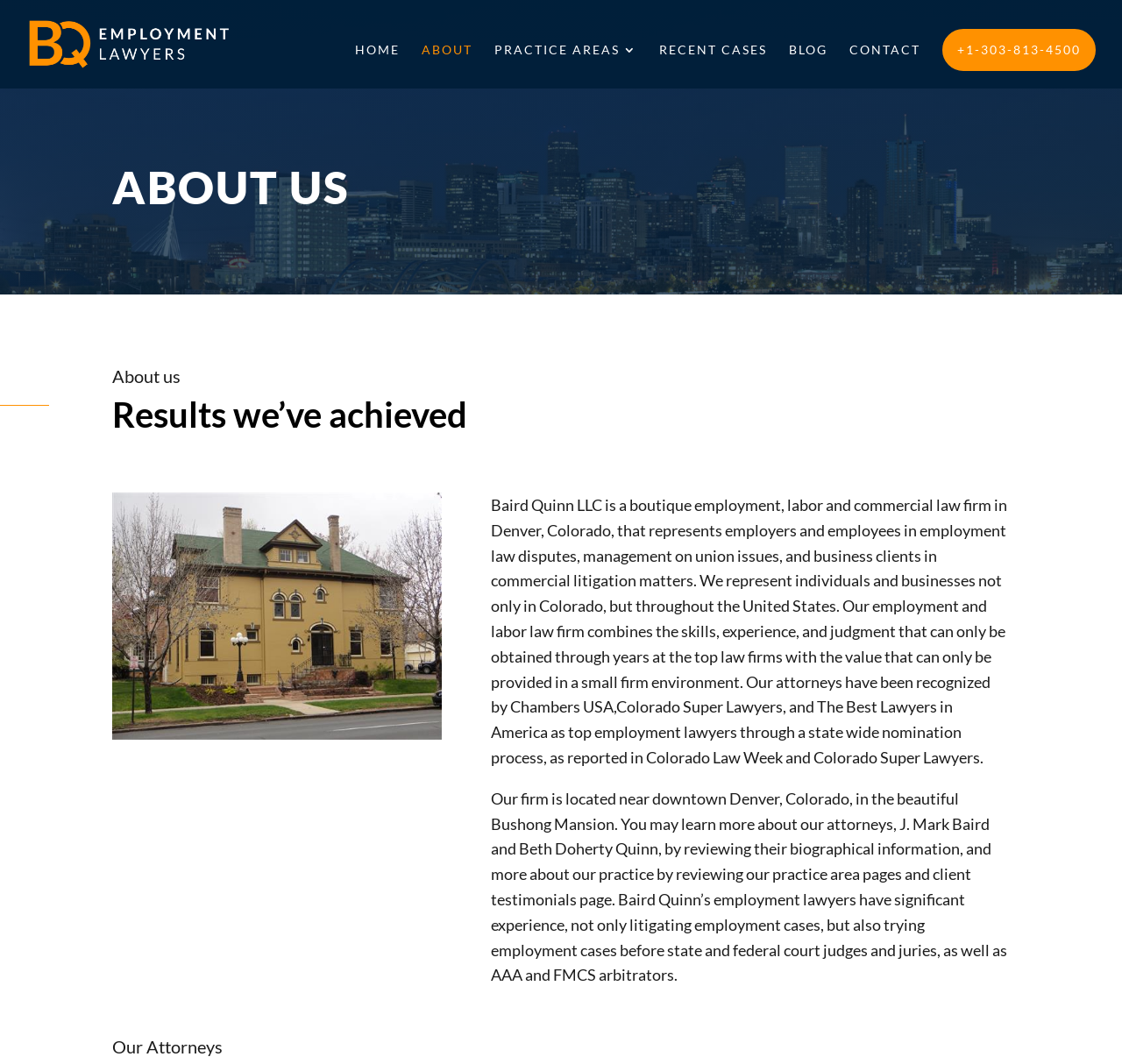Please identify the bounding box coordinates of the area that needs to be clicked to follow this instruction: "Click on the 'ABOUT' link".

[0.376, 0.041, 0.421, 0.08]